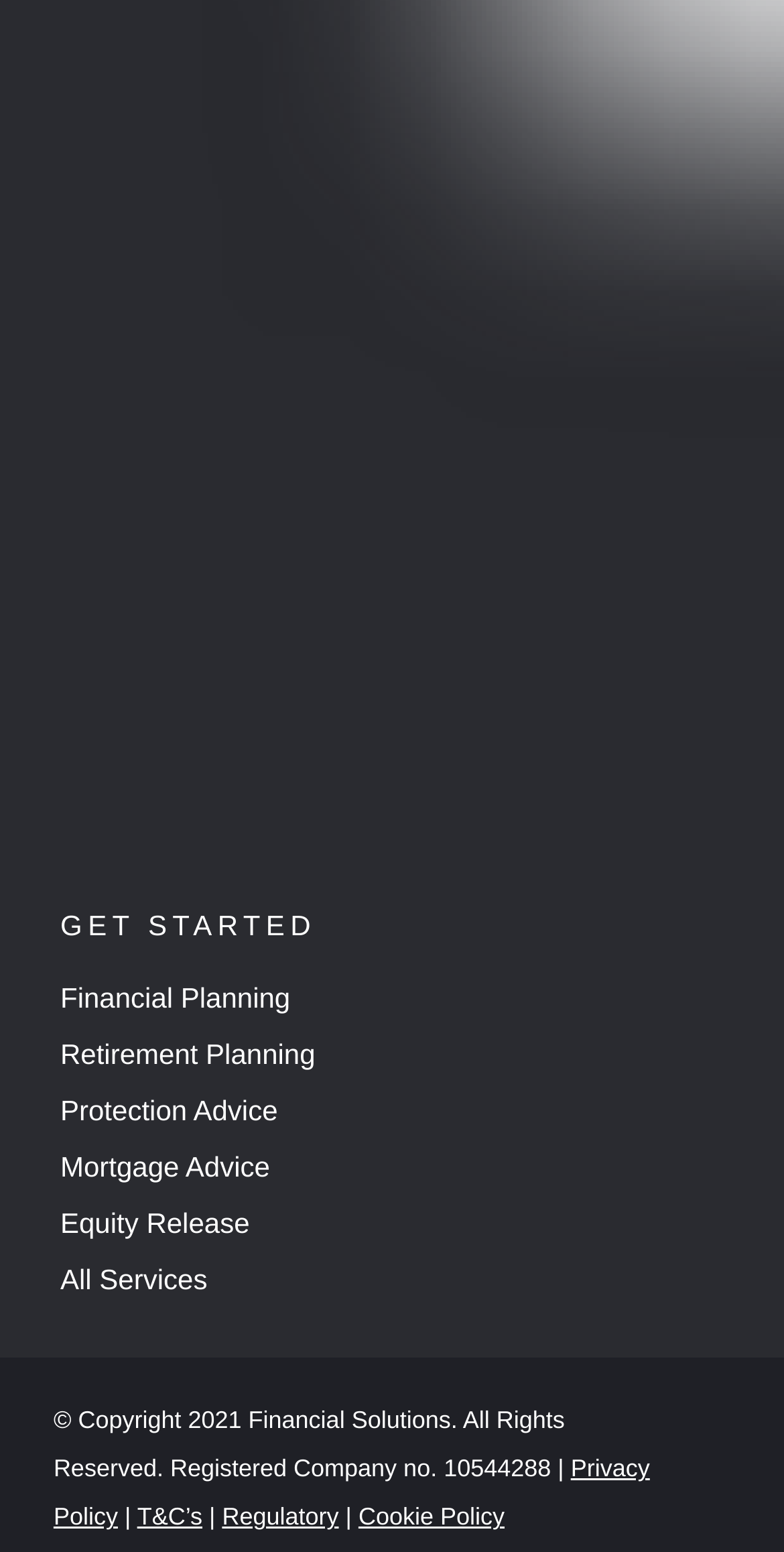Using the webpage screenshot, locate the HTML element that fits the following description and provide its bounding box: "Regulatory".

[0.283, 0.968, 0.432, 0.987]